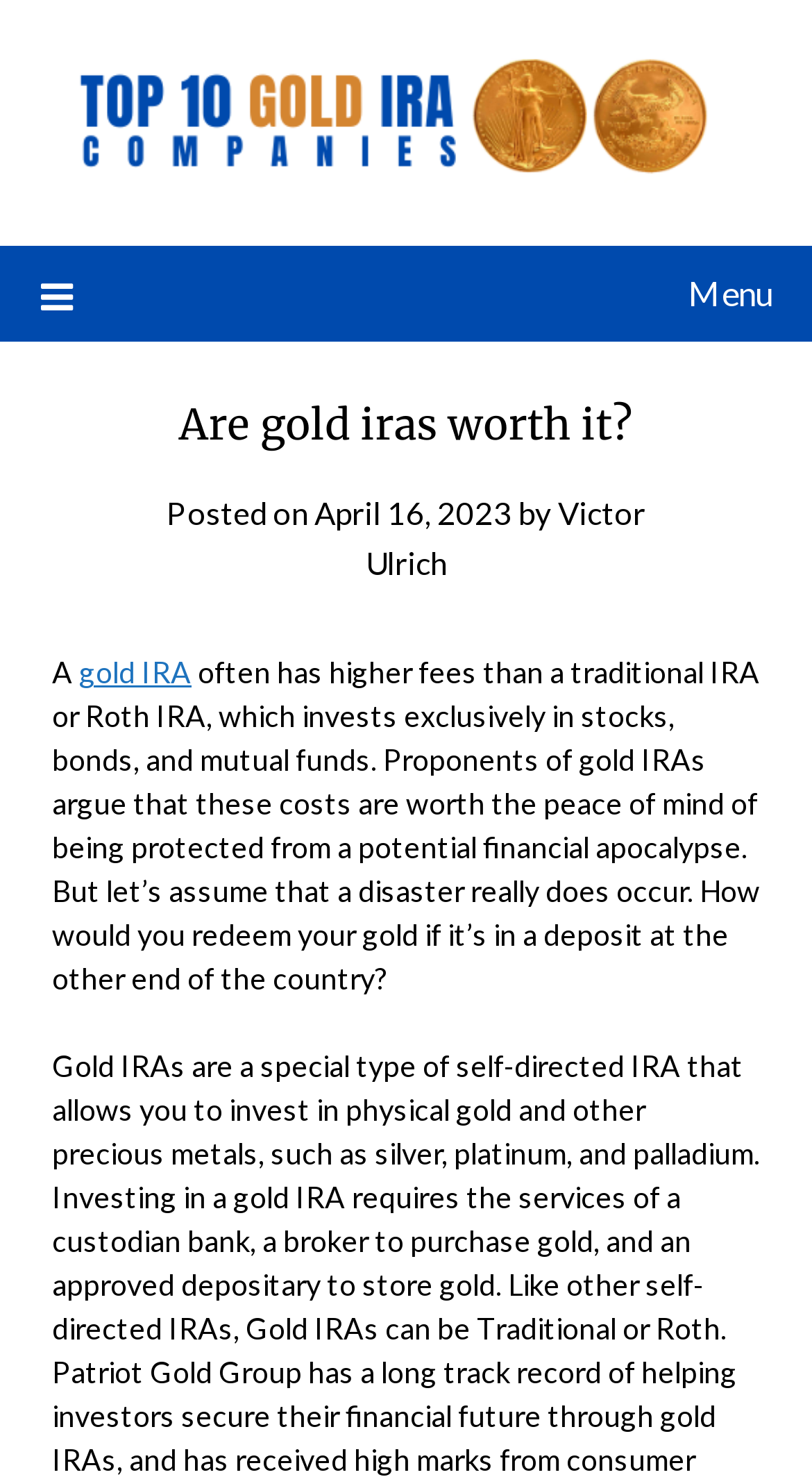Refer to the screenshot and answer the following question in detail:
What is the concern about gold IRAs in a disaster scenario?

The webpage raises a concern about how to redeem gold if it's in a deposit at the other end of the country in the event of a disaster, implying that accessibility might be an issue.